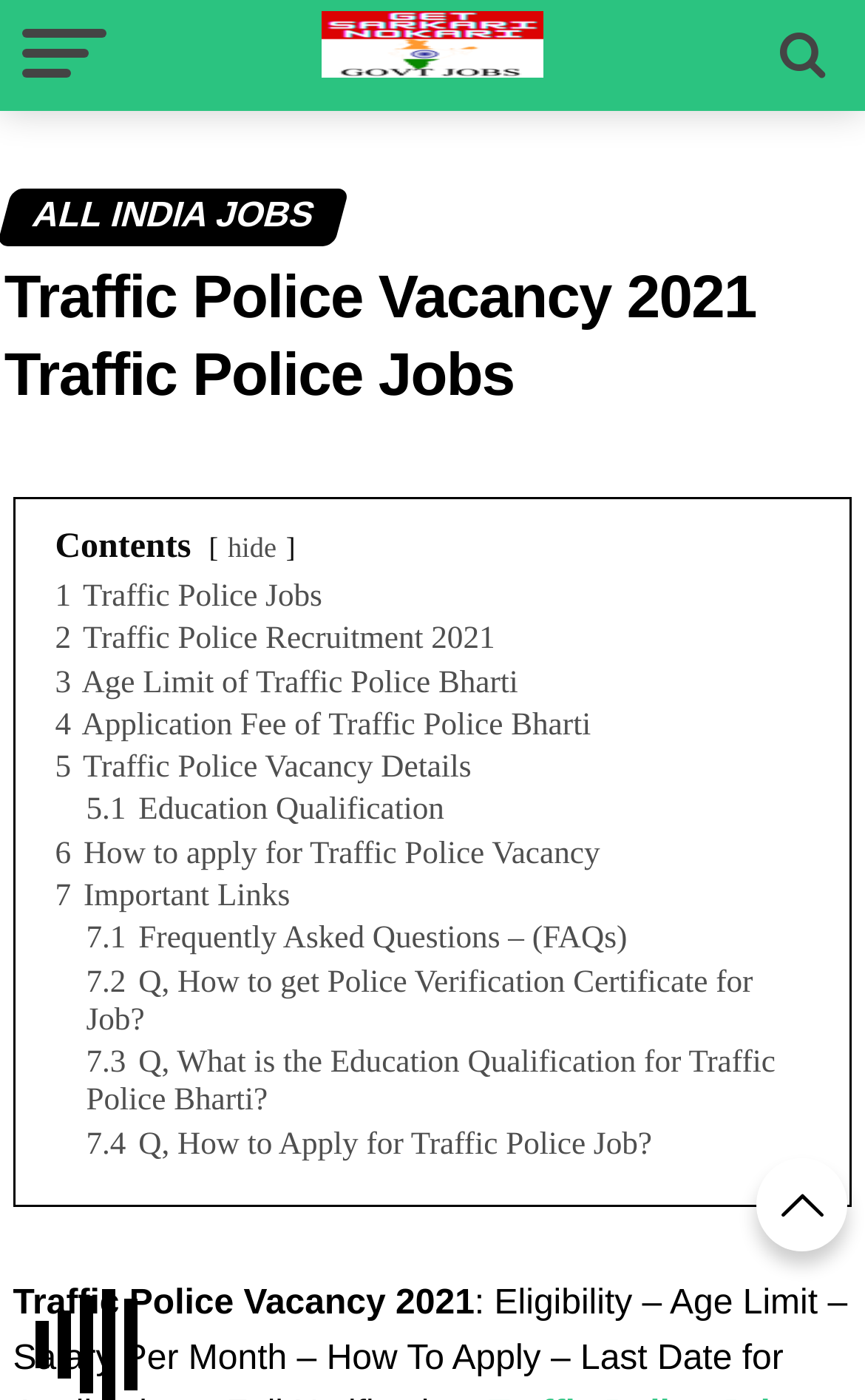Can you find the bounding box coordinates of the area I should click to execute the following instruction: "Check Age Limit of Traffic Police Bharti"?

[0.064, 0.475, 0.599, 0.5]